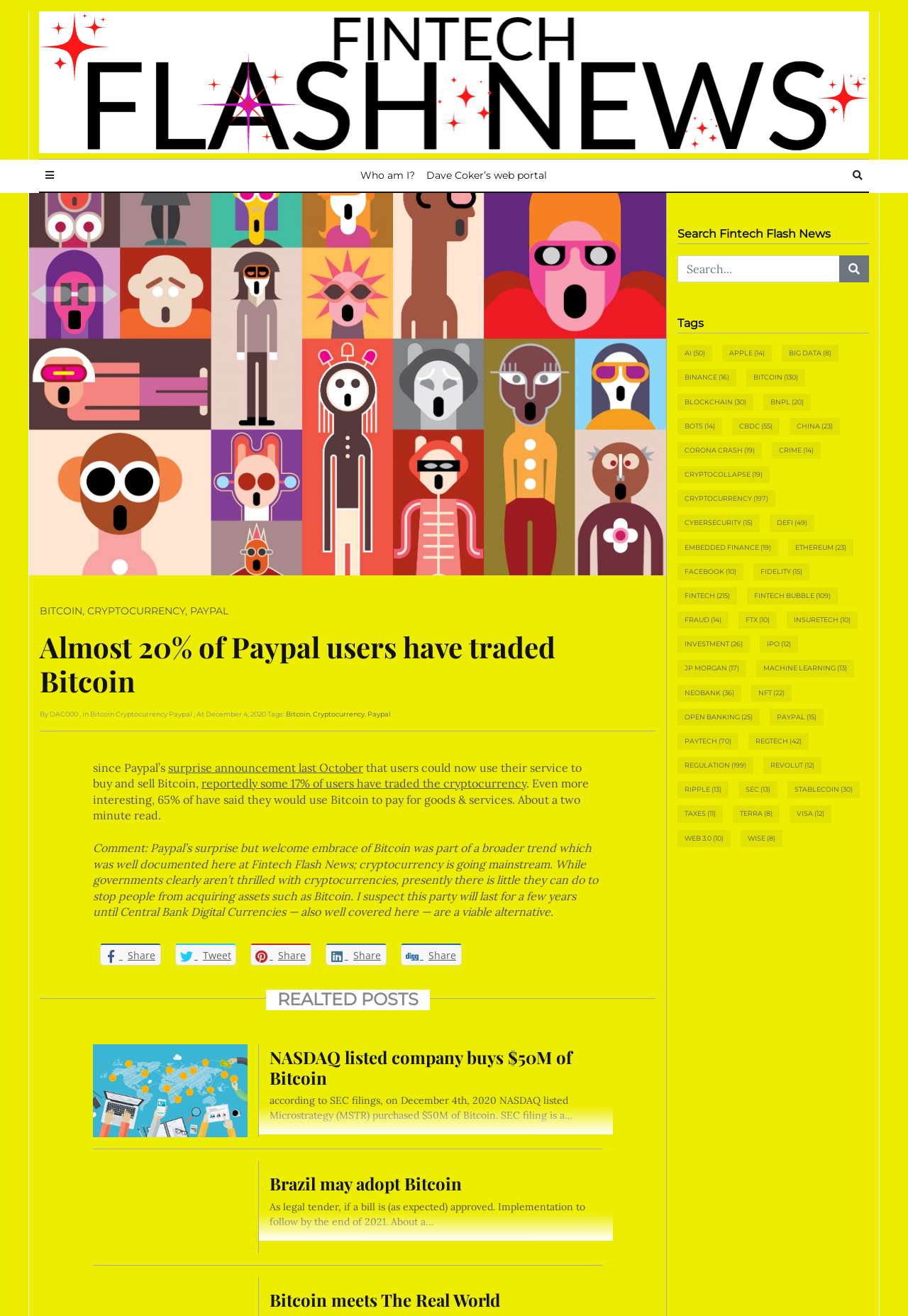Utilize the details in the image to thoroughly answer the following question: How many users have traded Bitcoin?

I found the percentage of users who have traded Bitcoin by reading the article, where it says 'reported some 17% of users have traded the cryptocurrency'.